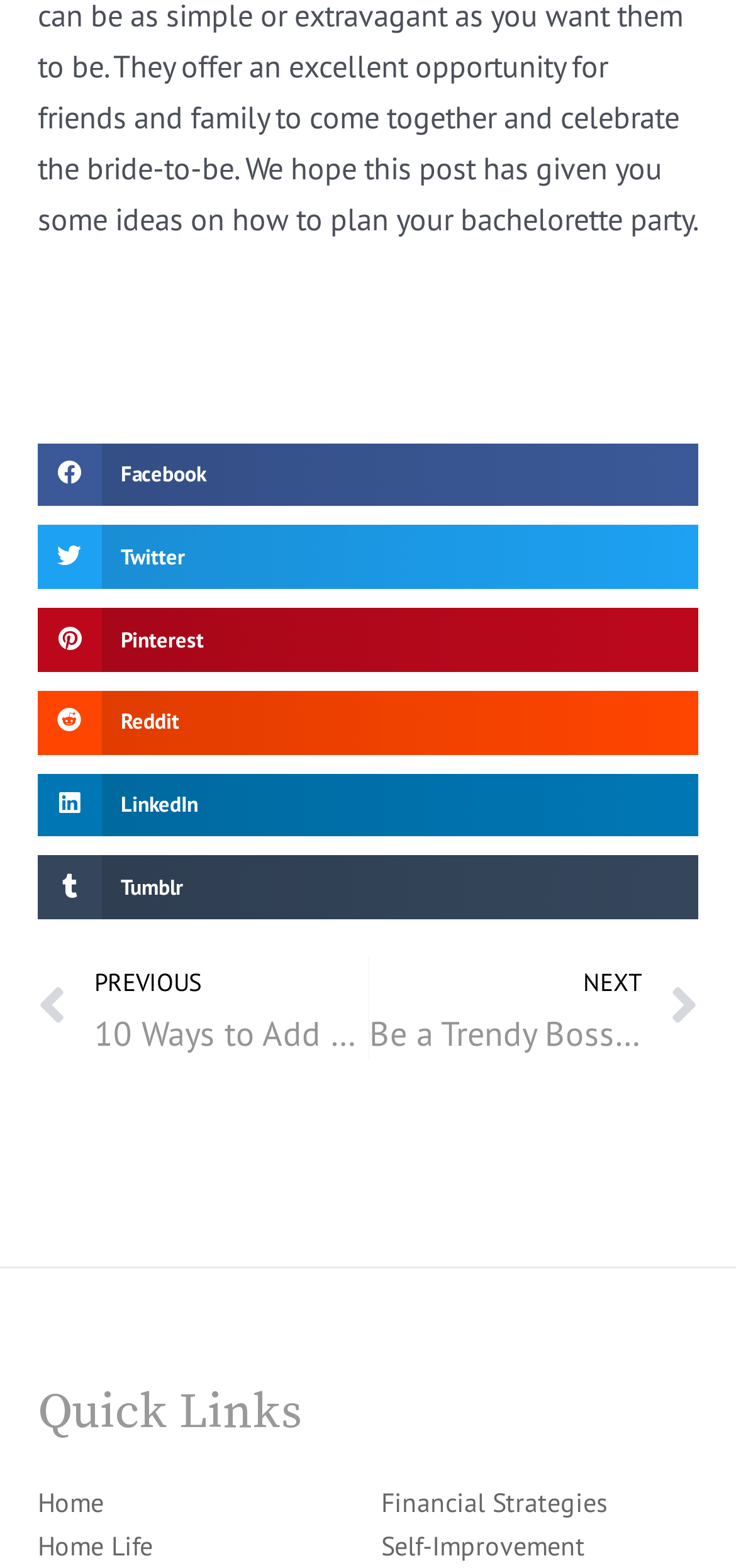Find the bounding box coordinates of the area to click in order to follow the instruction: "Visit Home page".

[0.051, 0.948, 0.141, 0.969]